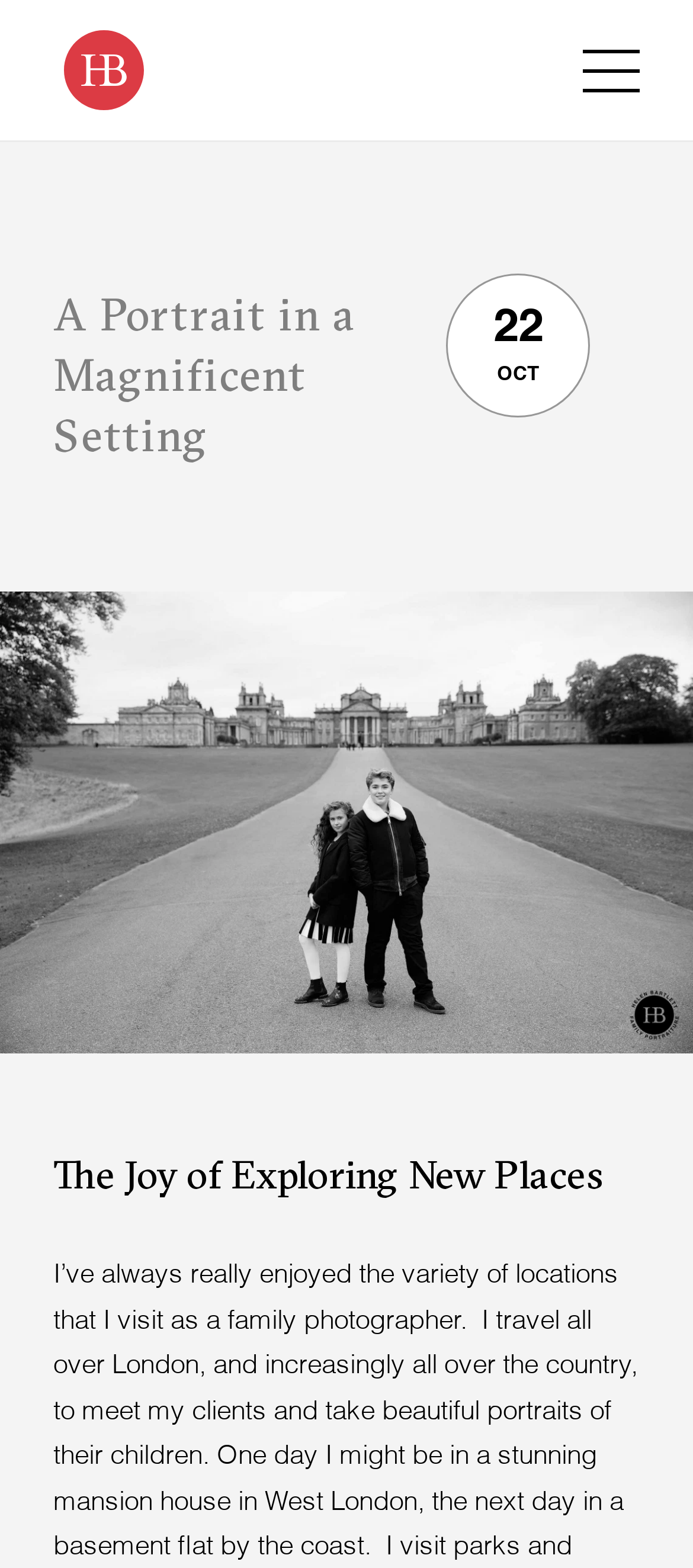Please analyze the image and give a detailed answer to the question:
What is the month of the event?

The answer can be found by looking at the static text 'OCT' next to the number '22', which suggests that the event is happening in October.